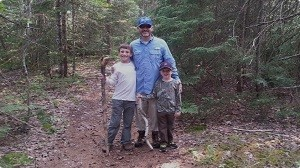Provide a brief response using a word or short phrase to this question:
What is the location of the woodland setting?

Michigan's Upper Peninsula